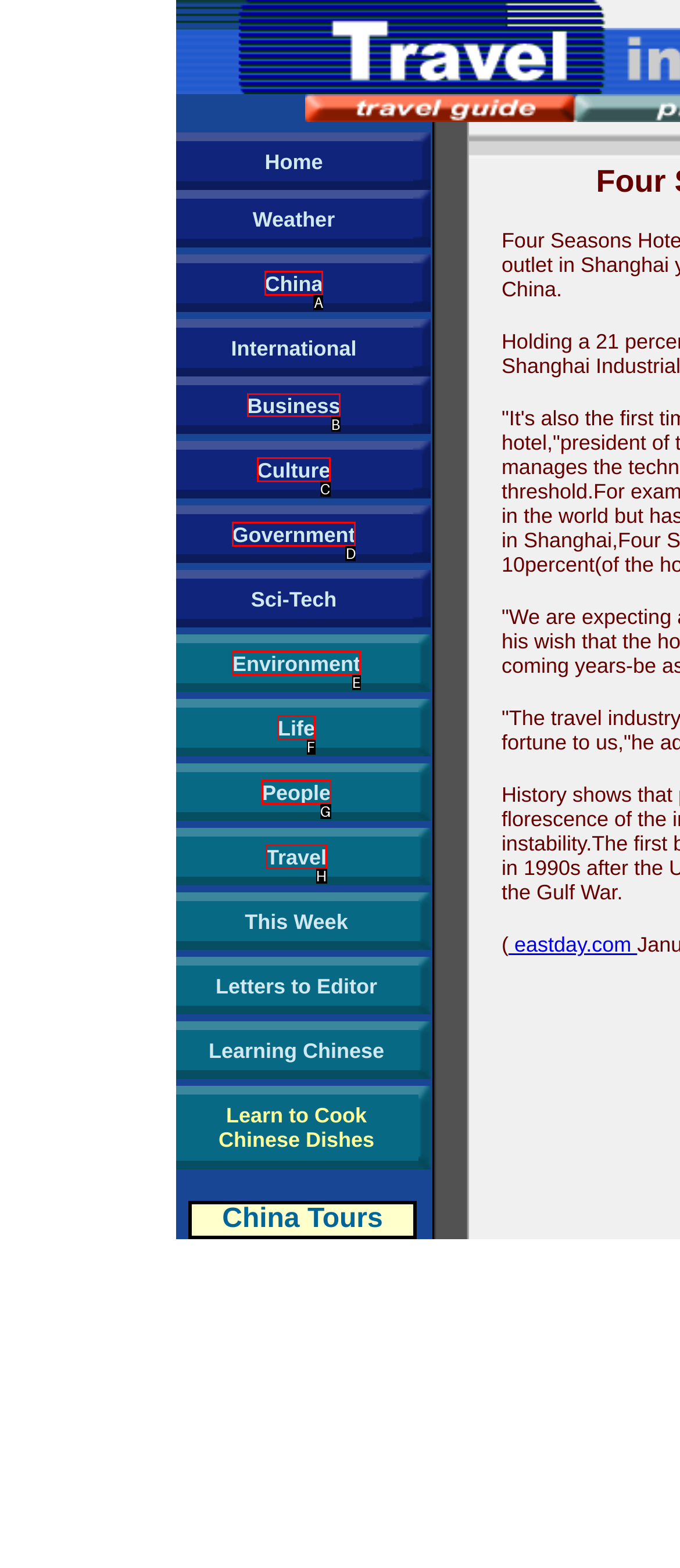Indicate which UI element needs to be clicked to fulfill the task: Check Business
Answer with the letter of the chosen option from the available choices directly.

B